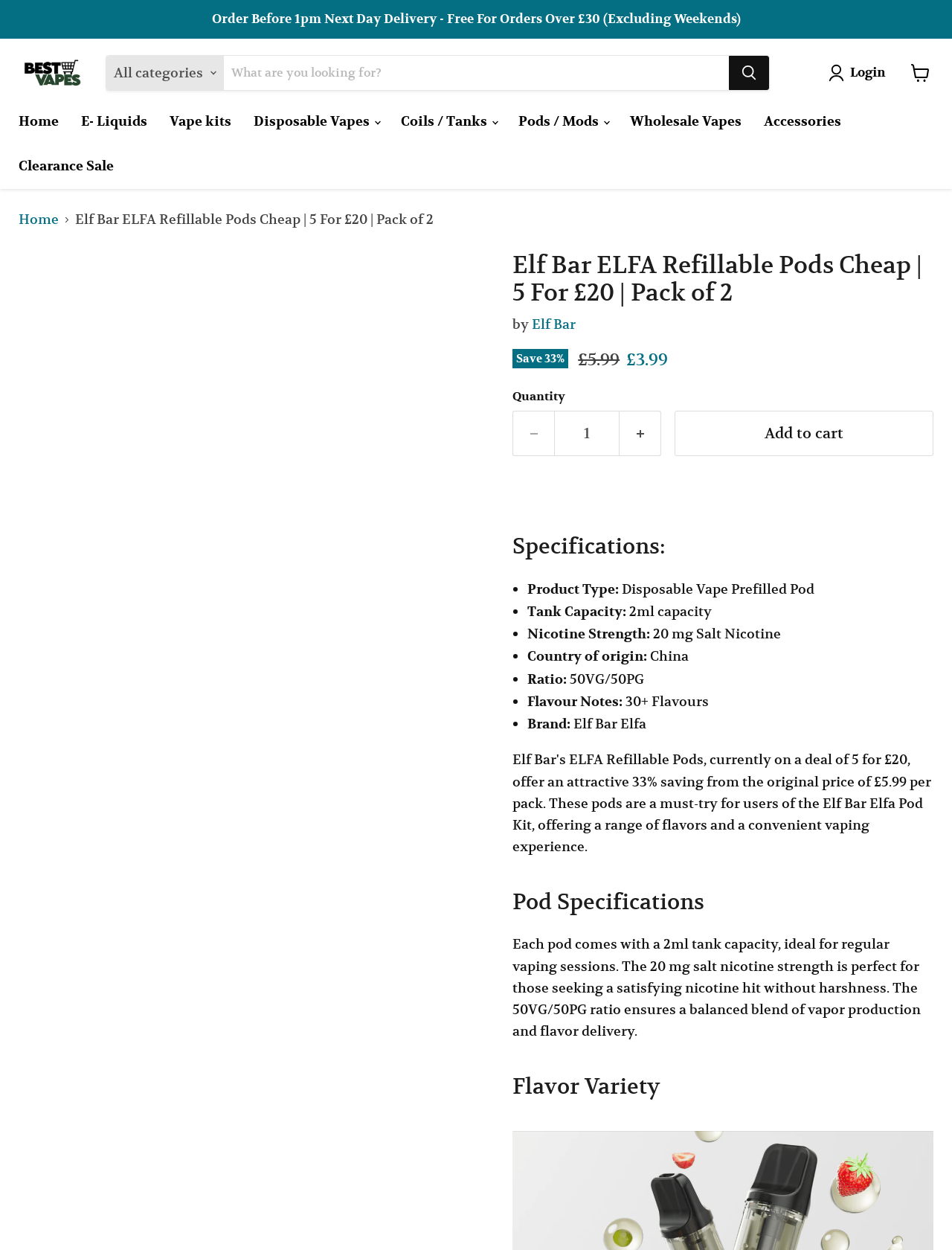Please identify the bounding box coordinates of the element I should click to complete this instruction: 'Search for a product'. The coordinates should be given as four float numbers between 0 and 1, like this: [left, top, right, bottom].

[0.111, 0.044, 0.808, 0.073]